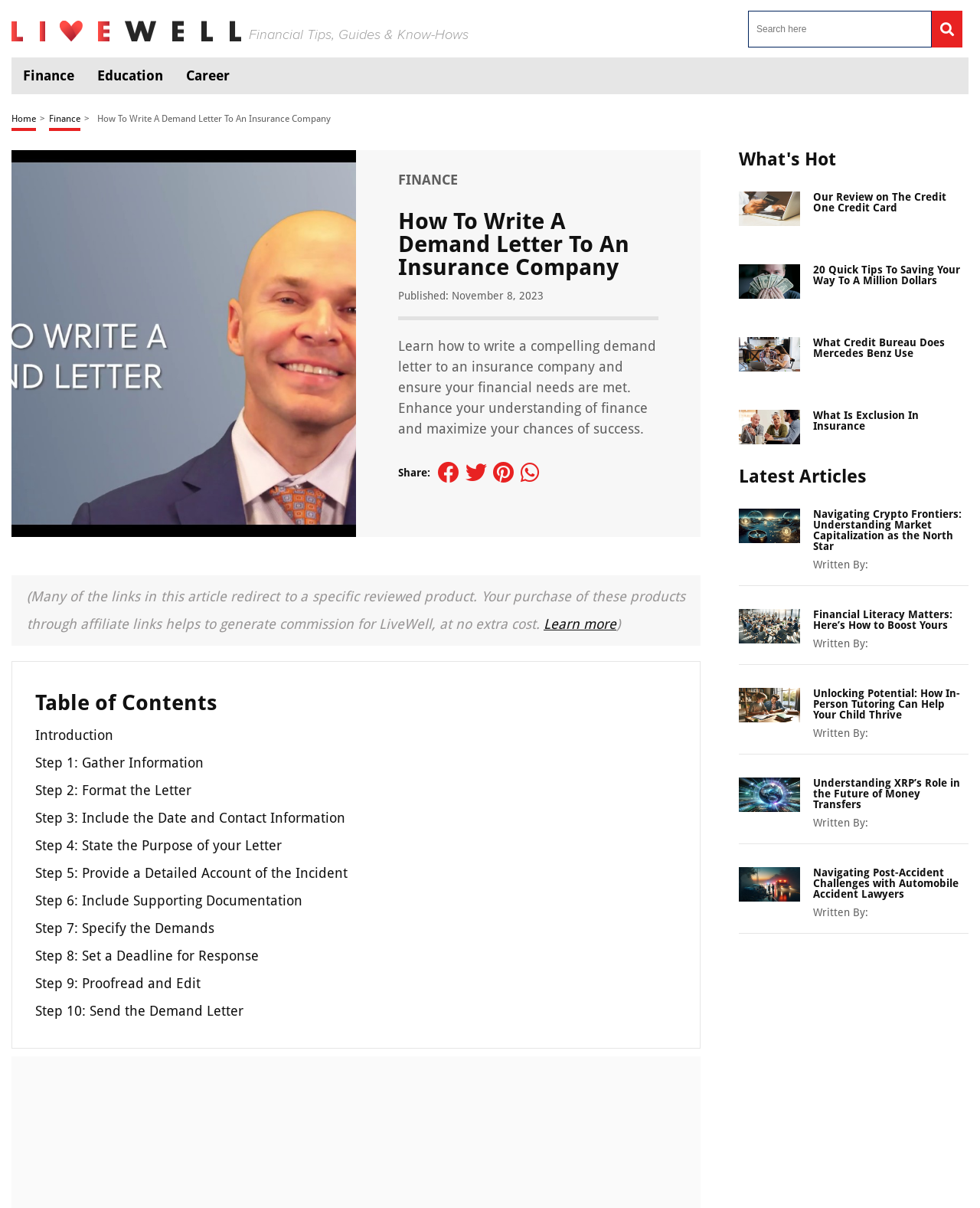Provide the bounding box coordinates of the area you need to click to execute the following instruction: "Click on the 'Finance' link".

[0.012, 0.048, 0.088, 0.078]